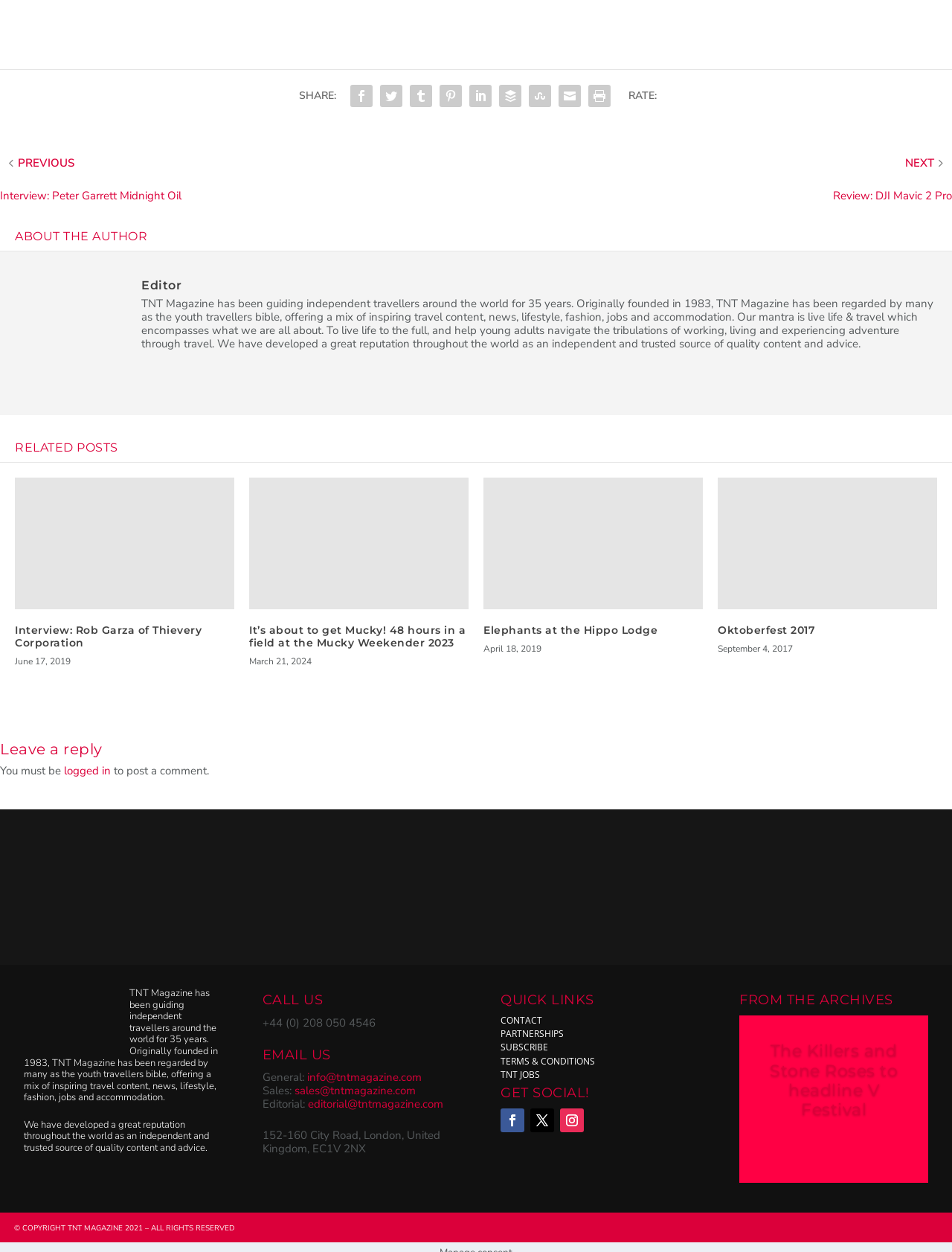What is the purpose of the 'RATE:' section?
Respond to the question with a single word or phrase according to the image.

To rate something